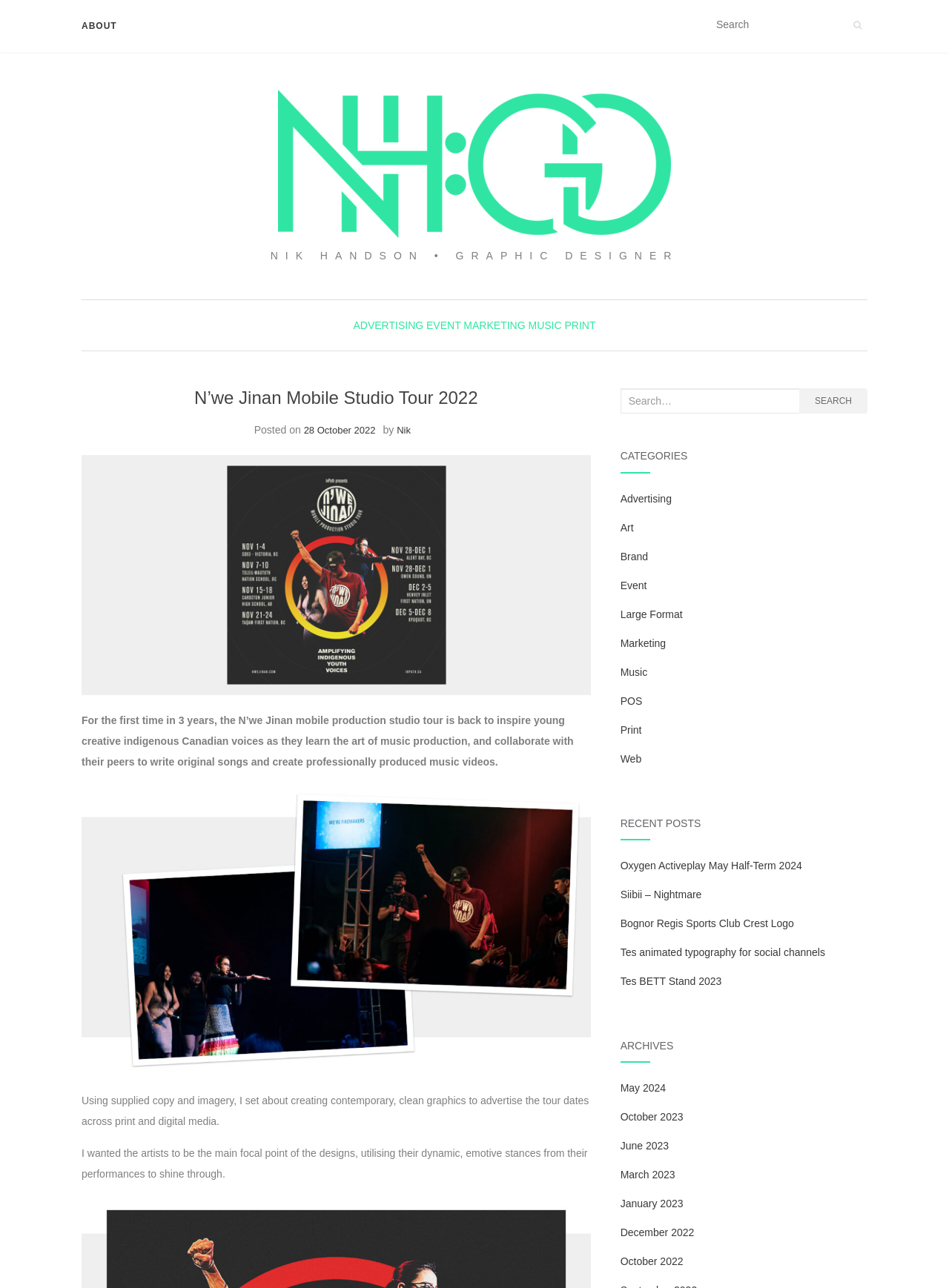What is the headline of the webpage?

N’we Jinan Mobile Studio Tour 2022